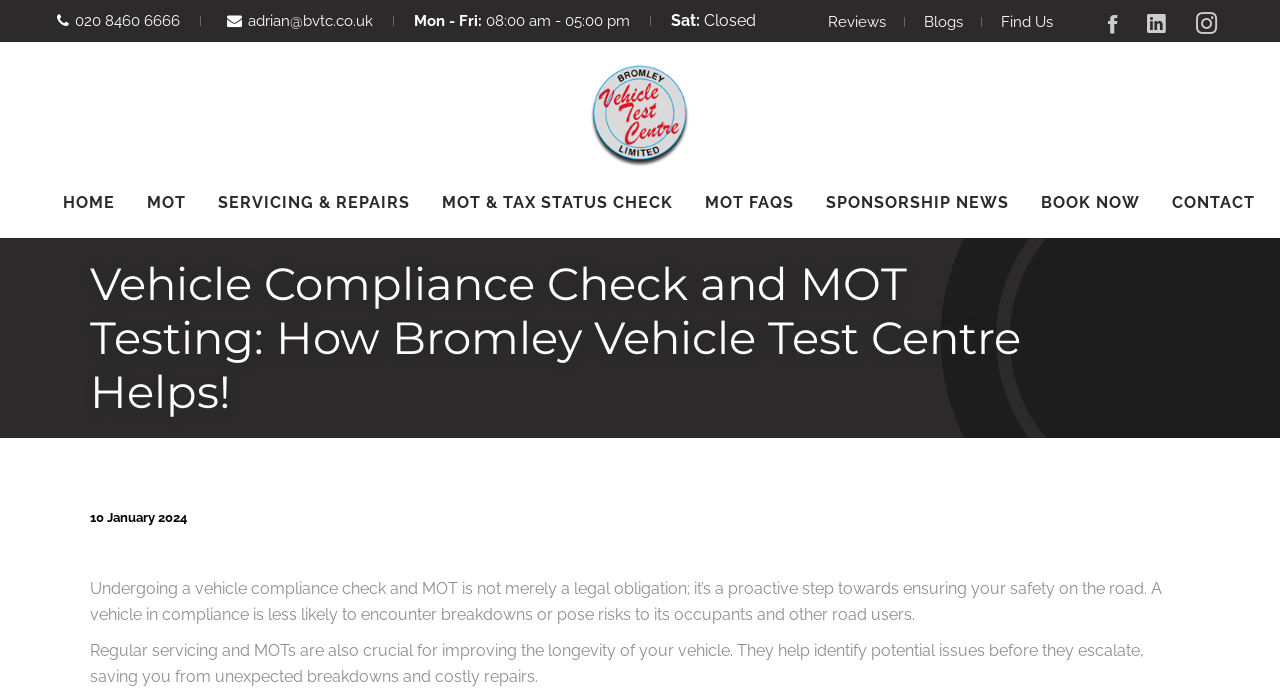Specify the bounding box coordinates of the area to click in order to follow the given instruction: "Call the phone number."

[0.059, 0.017, 0.141, 0.043]